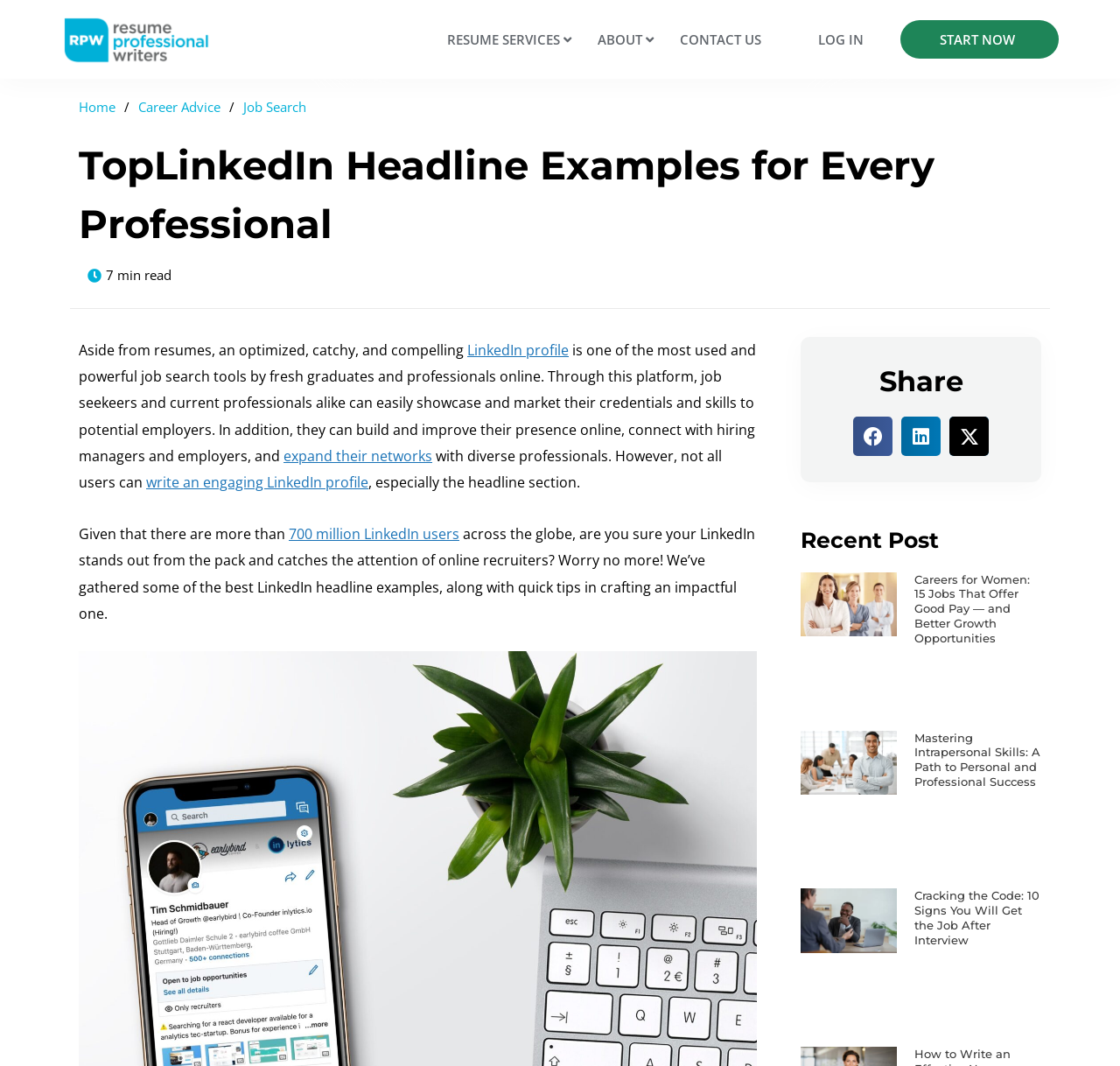What is the name of the company?
Refer to the image and answer the question using a single word or phrase.

Resume Professional Writers